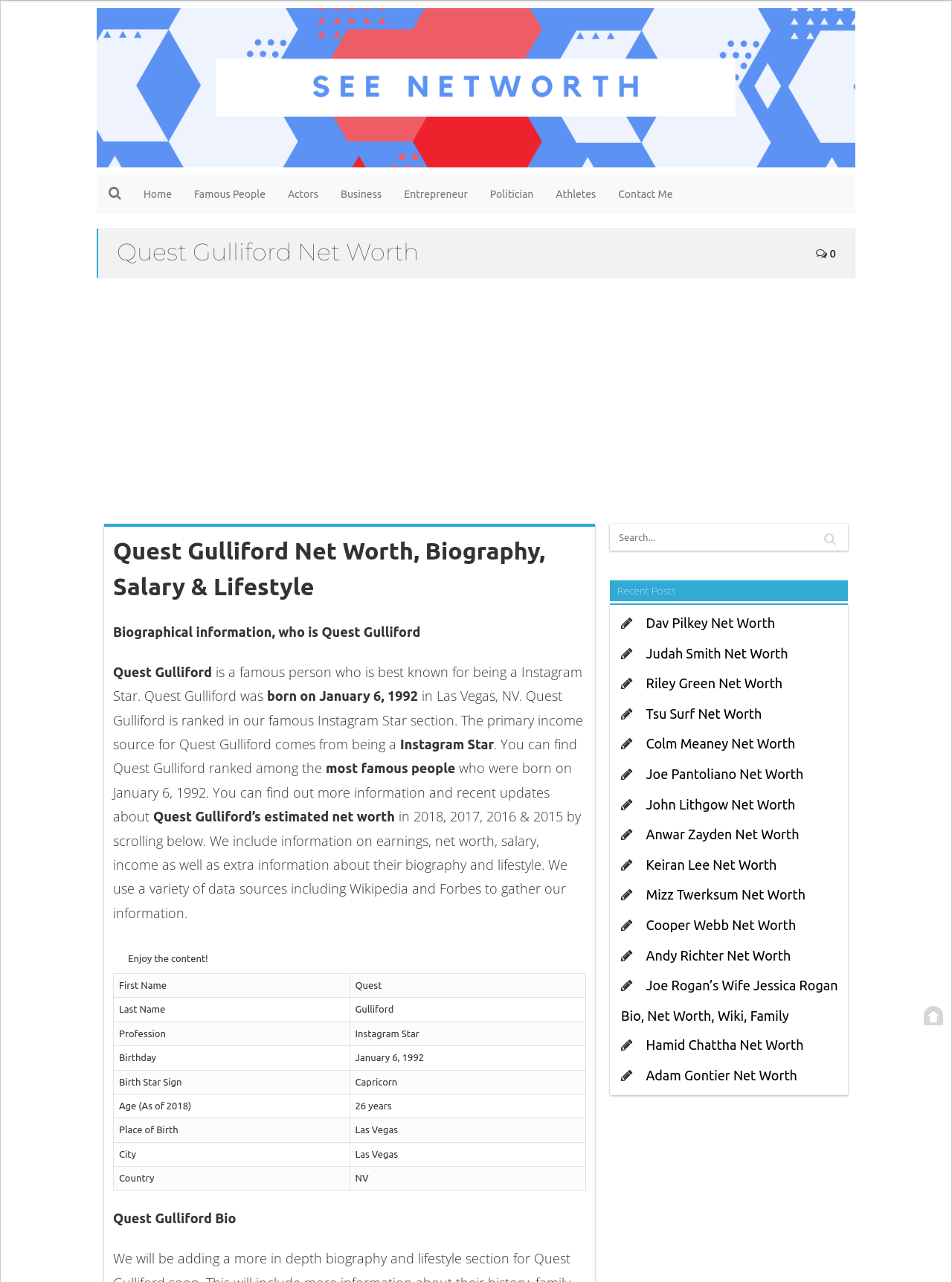Bounding box coordinates are to be given in the format (top-left x, top-left y, bottom-right x, bottom-right y). All values must be floating point numbers between 0 and 1. Provide the bounding box coordinate for the UI element described as: Famous People

[0.192, 0.137, 0.291, 0.166]